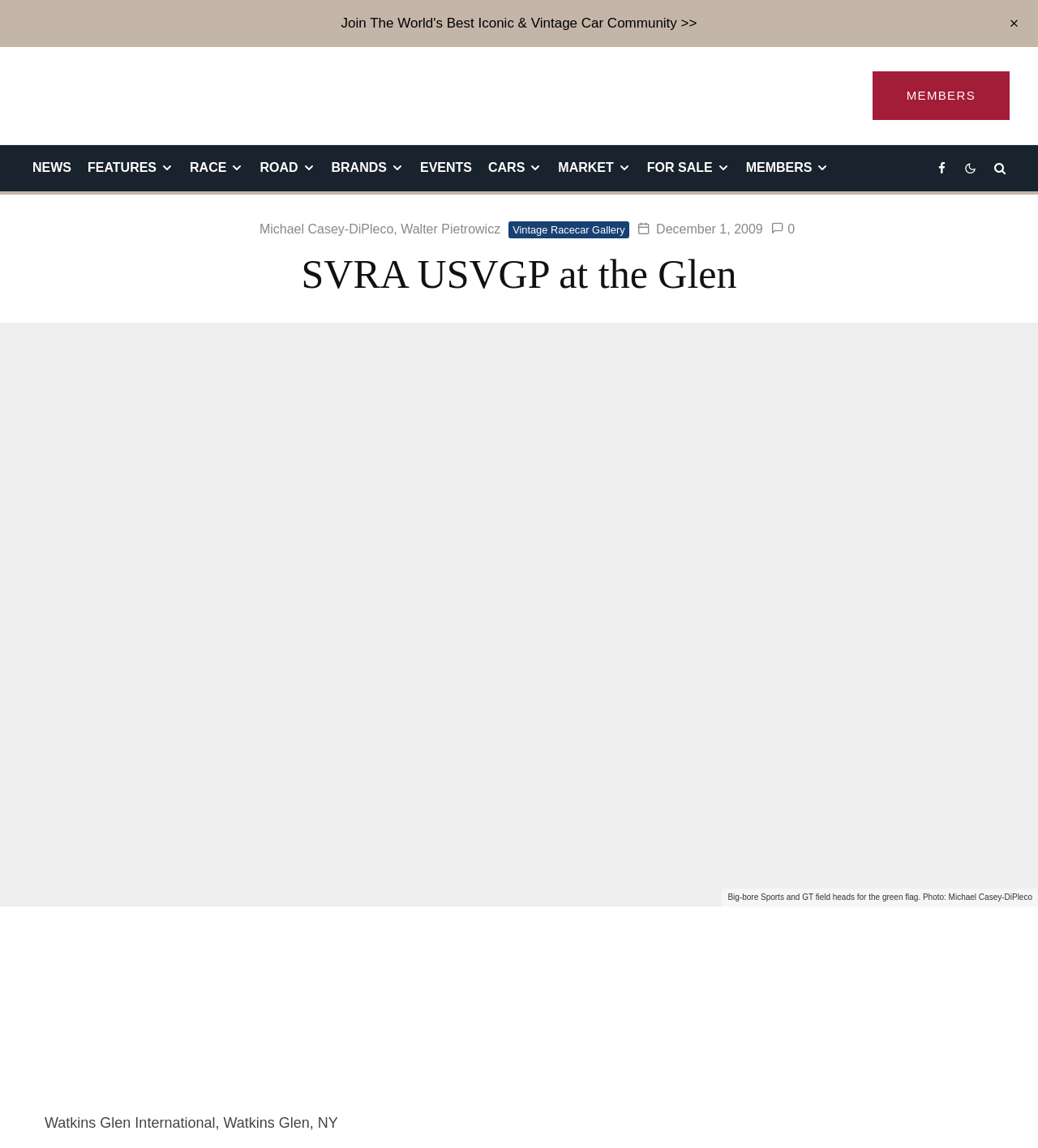Identify and extract the main heading from the webpage.

SVRA USVGP at the Glen